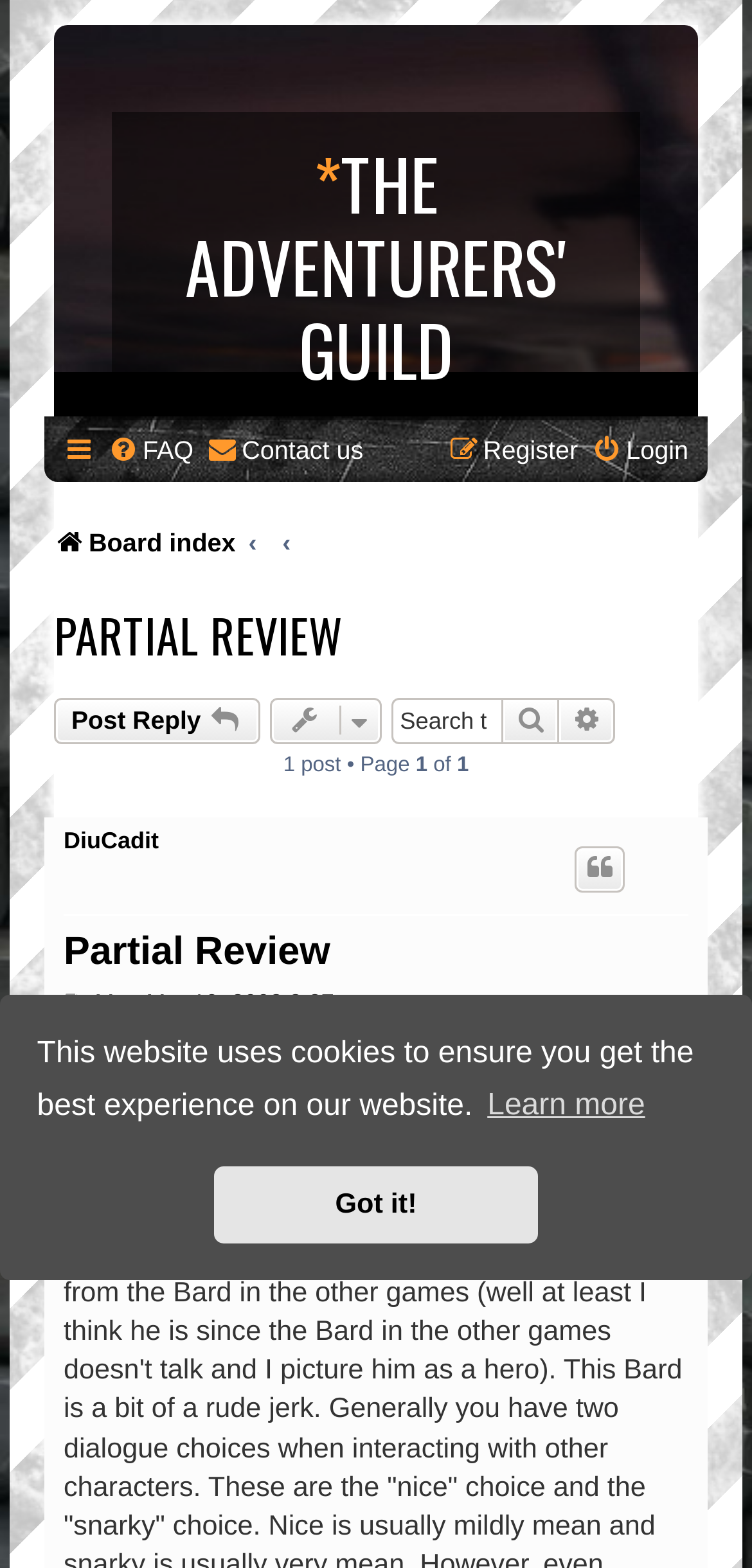Determine the bounding box coordinates of the clickable element to achieve the following action: 'Search this topic'. Provide the coordinates as four float values between 0 and 1, formatted as [left, top, right, bottom].

[0.522, 0.445, 0.668, 0.474]